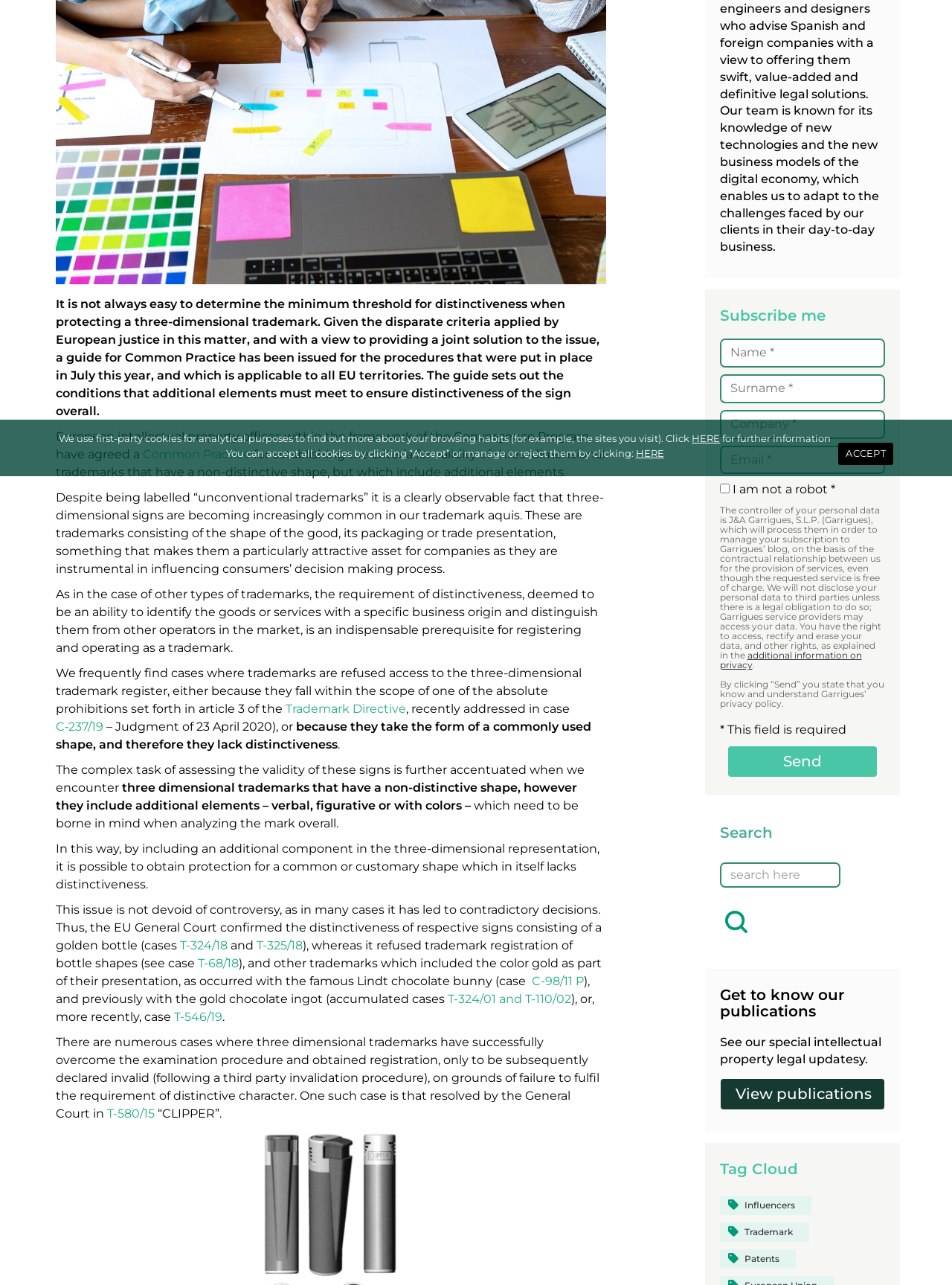Predict the bounding box coordinates of the UI element that matches this description: "additional information on privacy". The coordinates should be in the format [left, top, right, bottom] with each value between 0 and 1.

[0.756, 0.506, 0.905, 0.522]